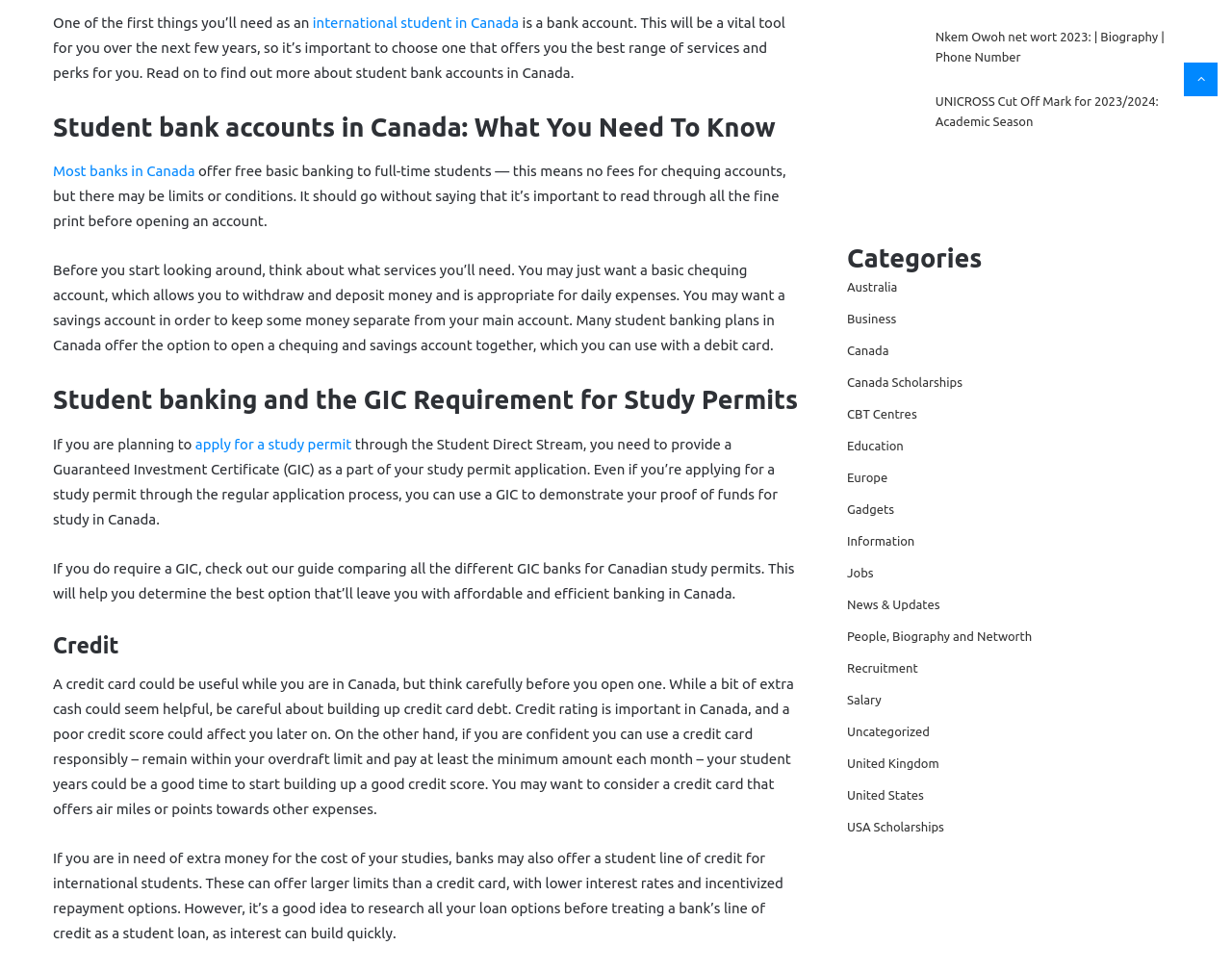Find the bounding box coordinates of the clickable region needed to perform the following instruction: "Explore credit options for international students". The coordinates should be provided as four float numbers between 0 and 1, i.e., [left, top, right, bottom].

[0.043, 0.648, 0.652, 0.68]